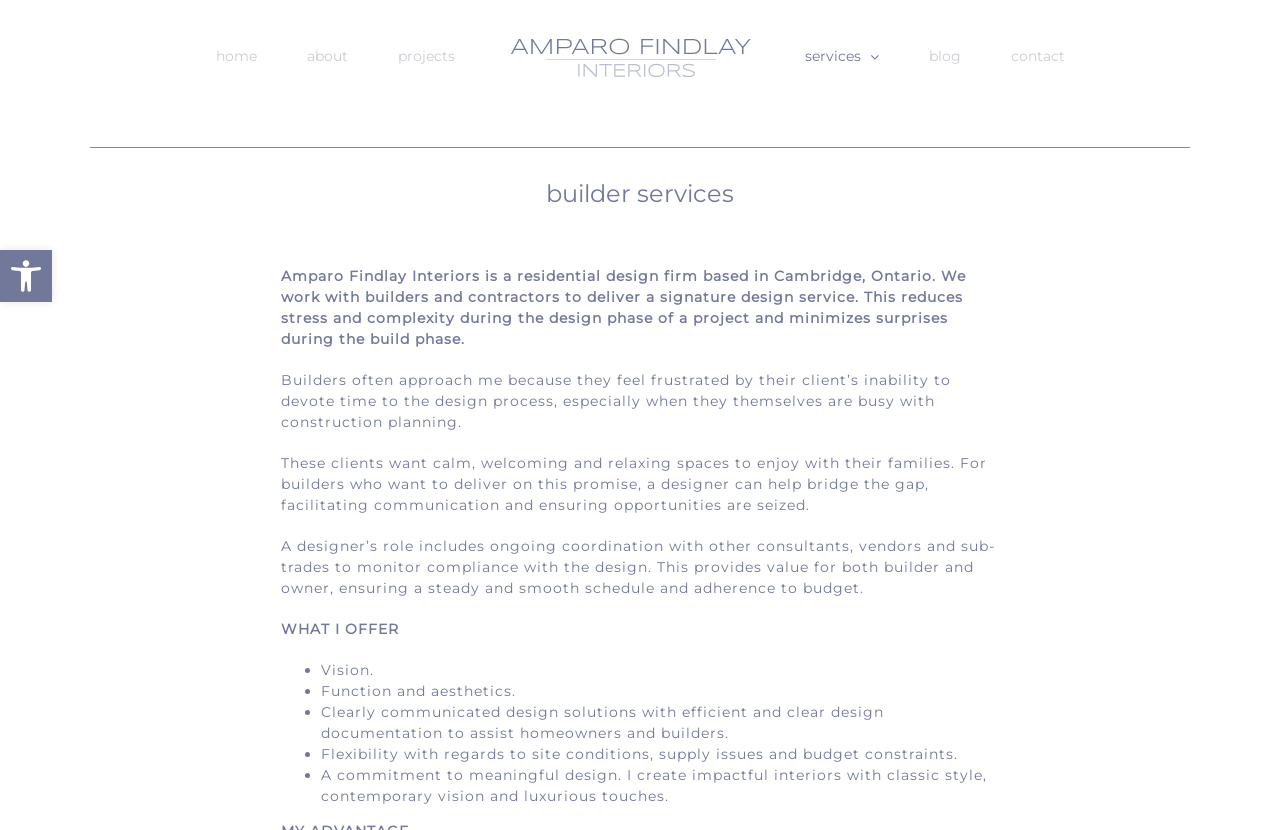Show the bounding box coordinates for the element that needs to be clicked to execute the following instruction: "Contact us". Provide the coordinates in the form of four float numbers between 0 and 1, i.e., [left, top, right, bottom].

[0.77, 0.037, 0.851, 0.098]